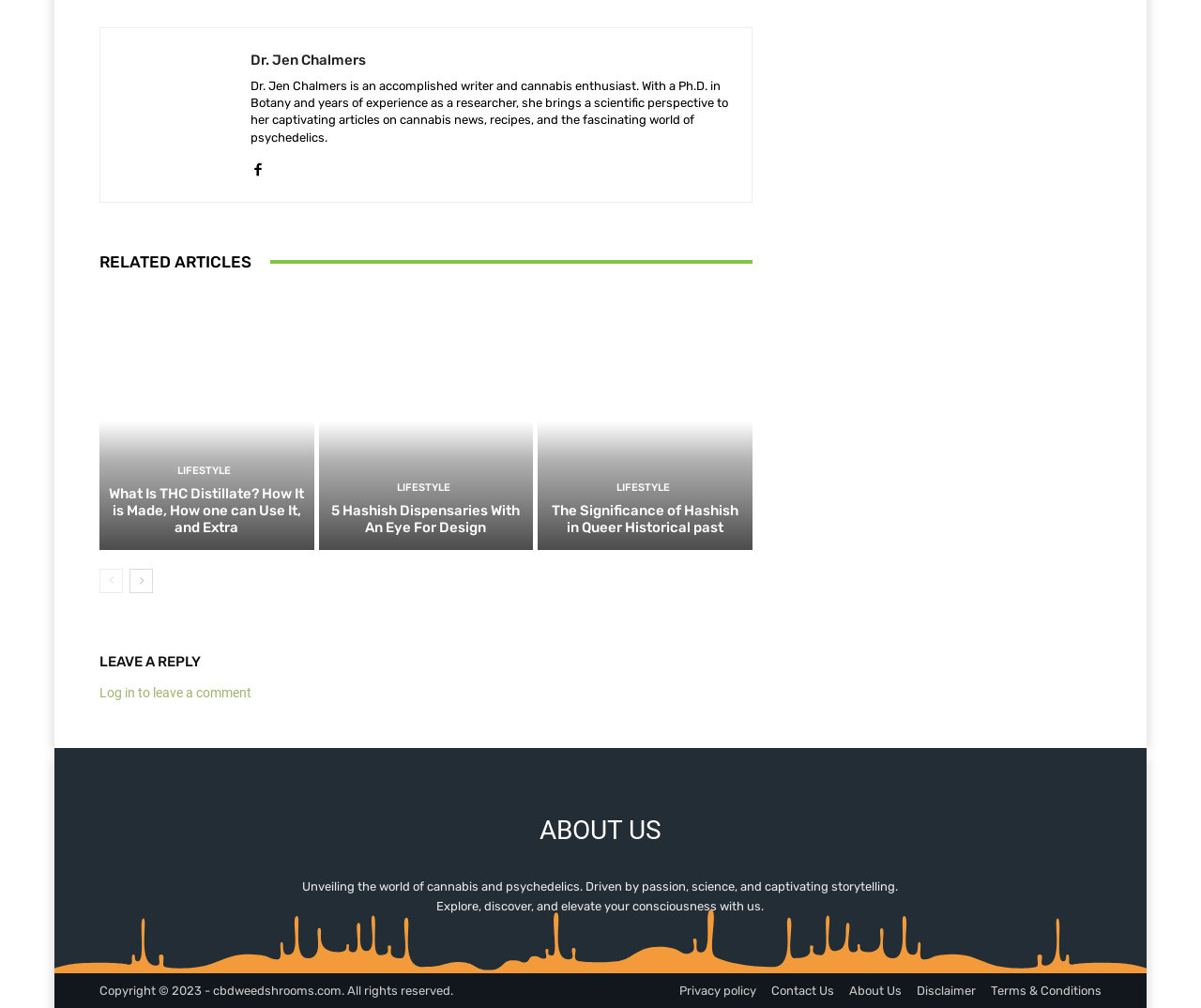Identify the bounding box coordinates for the region of the element that should be clicked to carry out the instruction: "Click on Dr. Jen Chalmers' profile link". The bounding box coordinates should be four float numbers between 0 and 1, i.e., [left, top, right, bottom].

[0.099, 0.047, 0.193, 0.181]